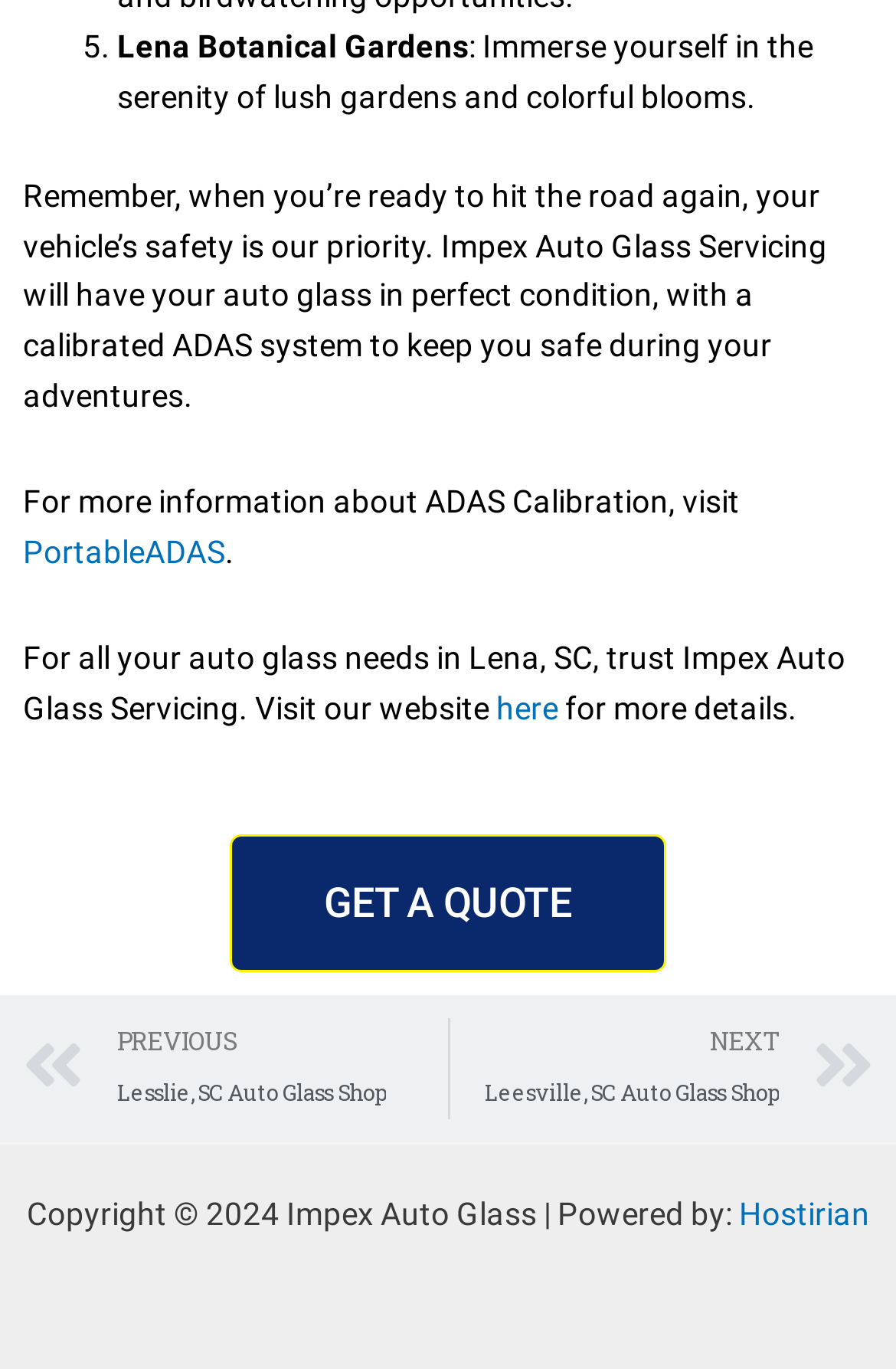For the following element description, predict the bounding box coordinates in the format (top-left x, top-left y, bottom-right x, bottom-right y). All values should be floating point numbers between 0 and 1. Description: PrevPreviousLesslie, SC Auto Glass Shop

[0.026, 0.744, 0.499, 0.818]